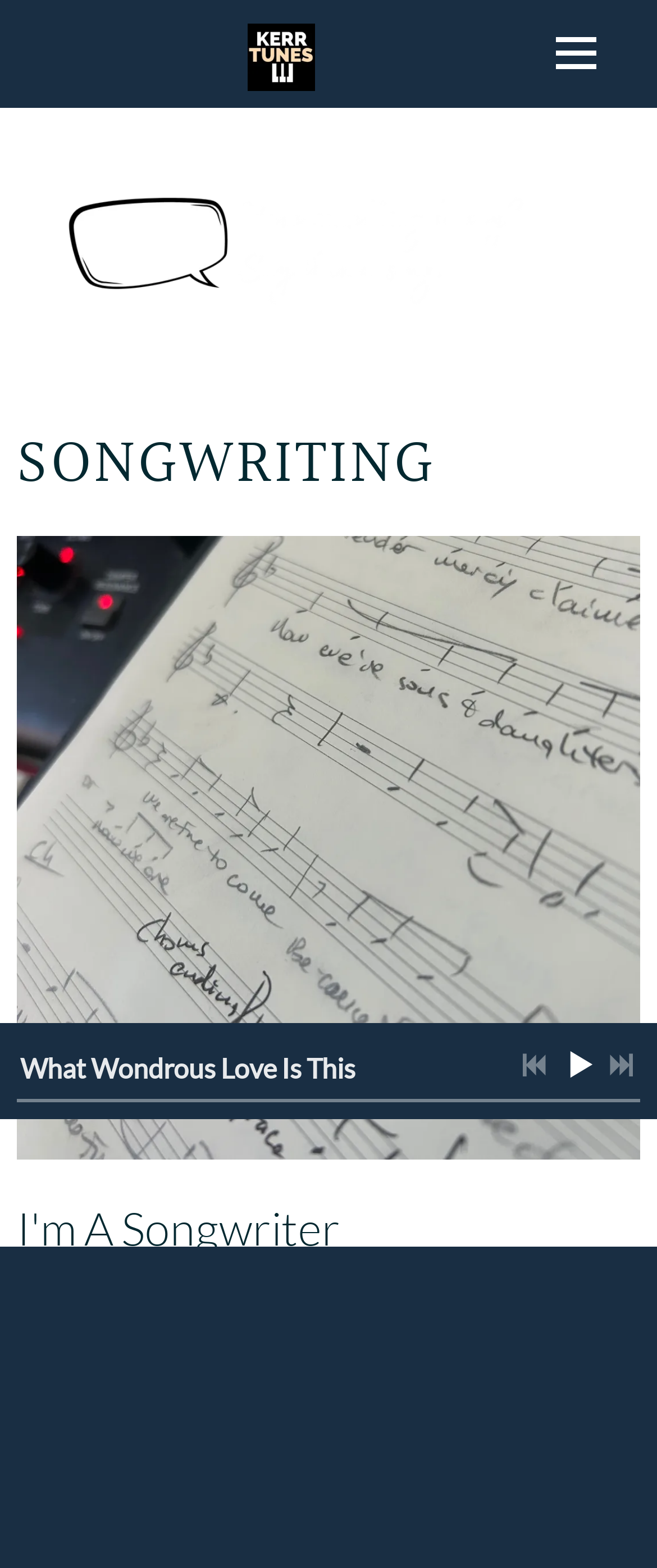What instrument is Ed Kerr playing?
Identify the answer in the screenshot and reply with a single word or phrase.

piano